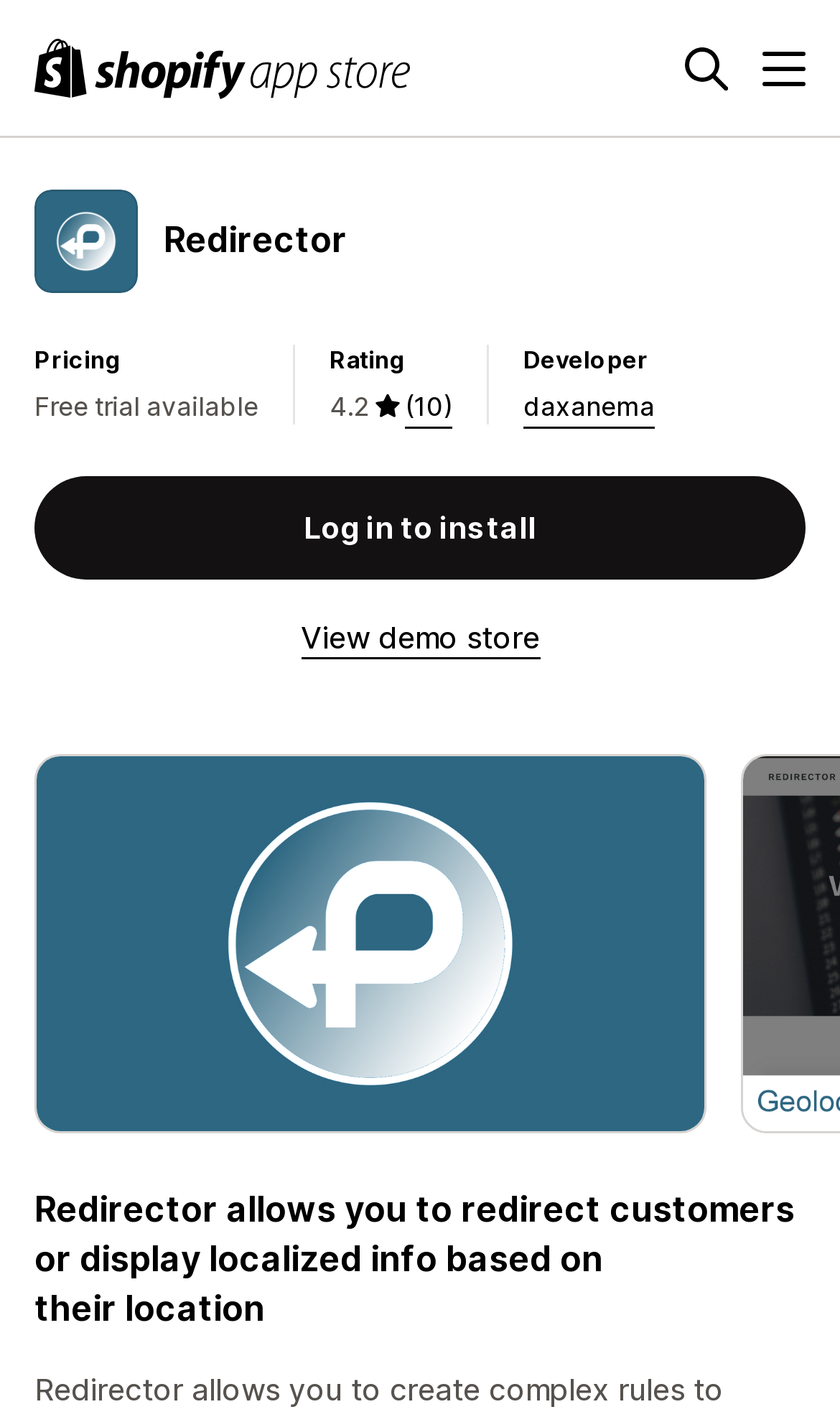Locate the bounding box coordinates of the element I should click to achieve the following instruction: "Click the search button".

[0.815, 0.033, 0.867, 0.063]